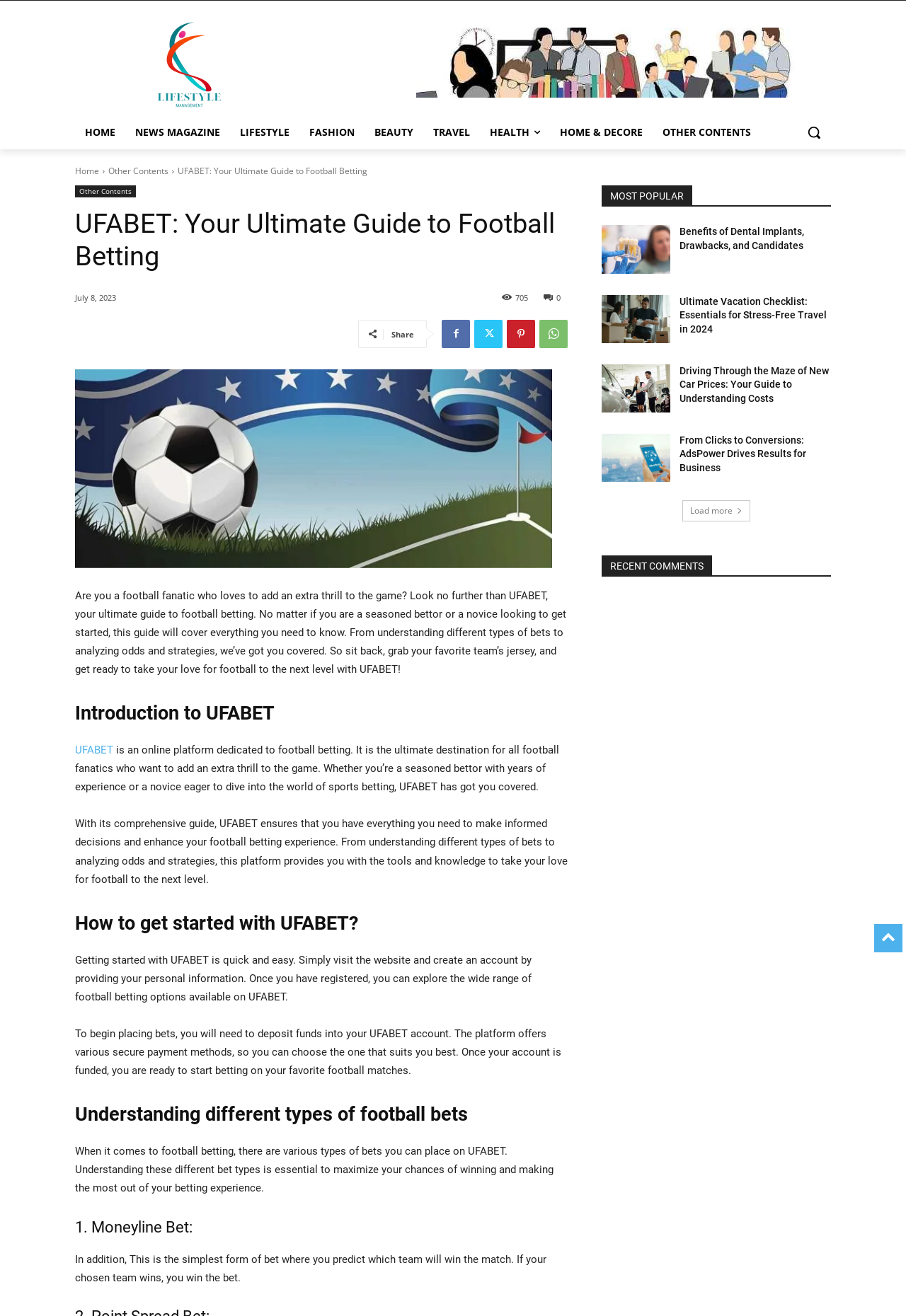Extract the main heading from the webpage content.

UFABET: Your Ultimate Guide to Football Betting